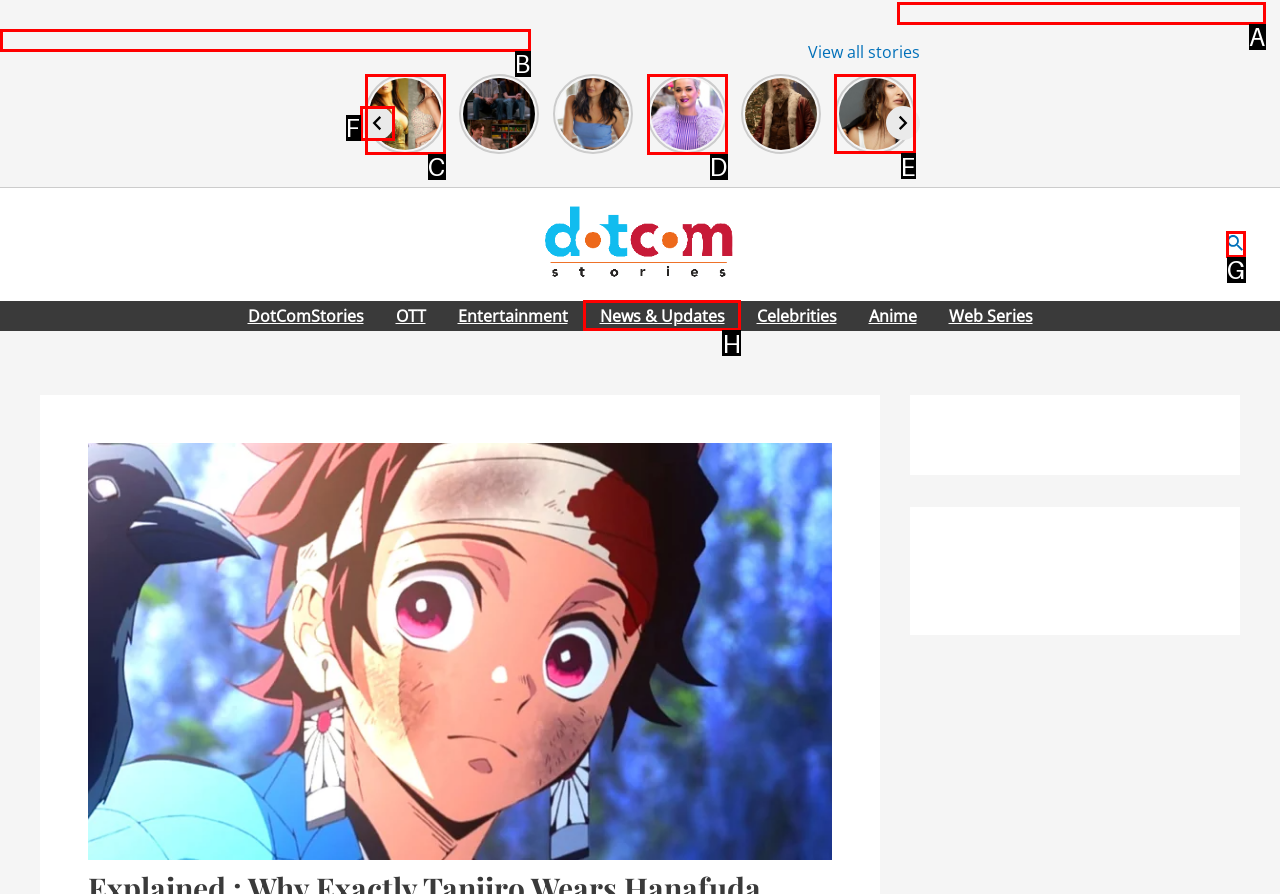Point out the UI element to be clicked for this instruction: Read about Kiara Advani’s bold looks. Provide the answer as the letter of the chosen element.

E